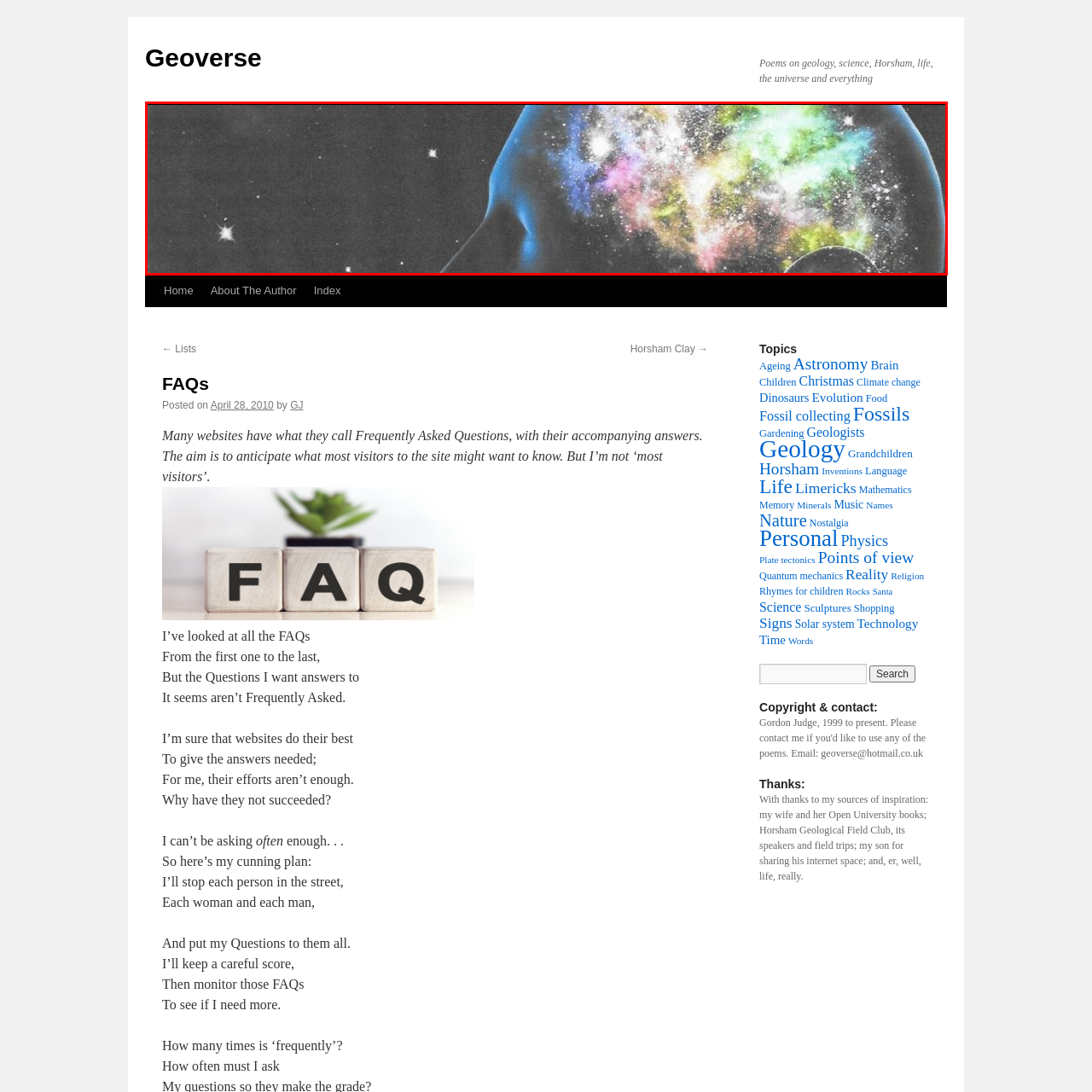What is the theme of the artistic composition?
Inspect the image portion within the red bounding box and deliver a detailed answer to the question.

The caption explains that the artistic composition illustrates the metaphorical connection between the universe and human consciousness, portraying a blend of science and the philosophical exploration of existence, which suggests that the theme of the composition is the relationship between the universe and human consciousness.